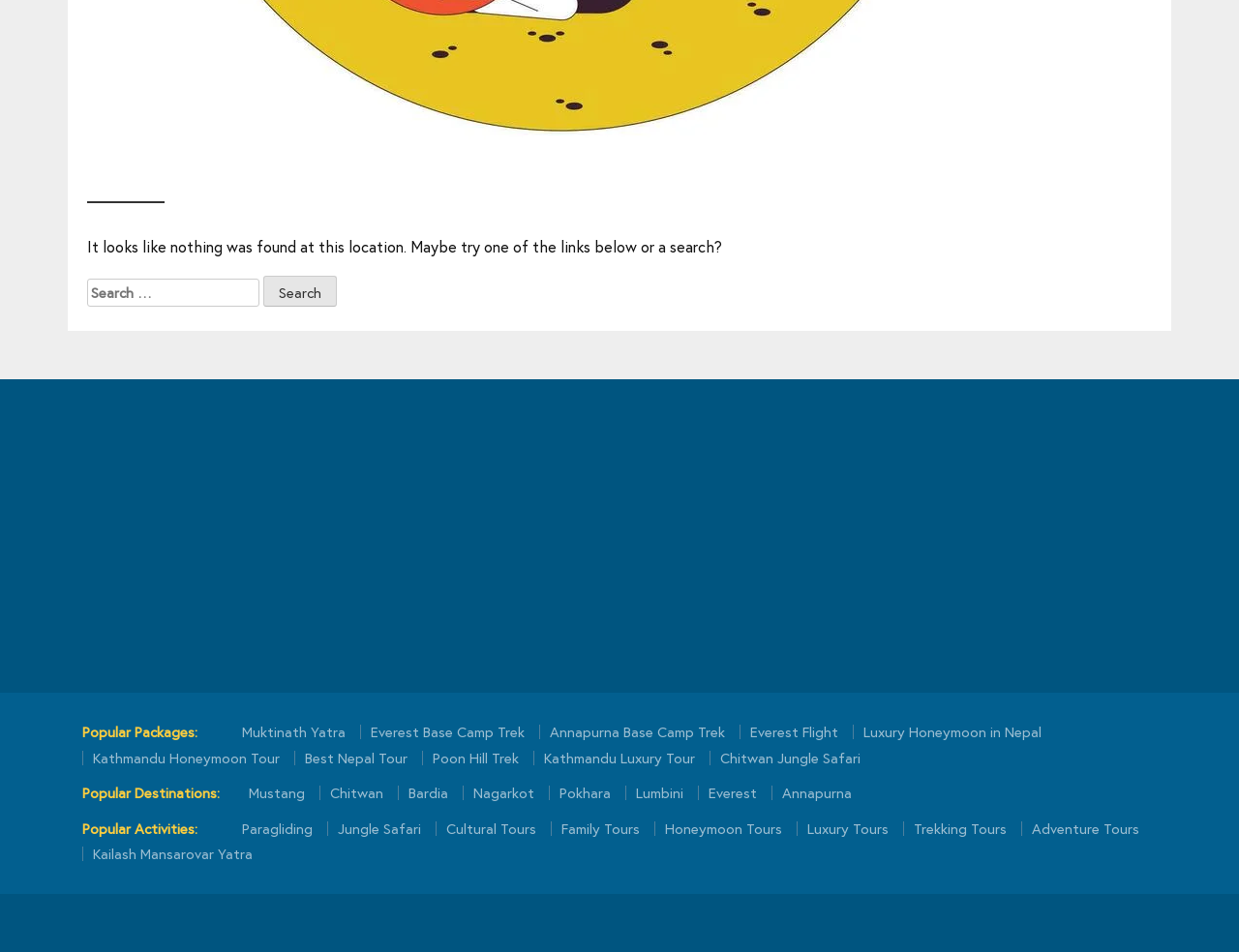Find and indicate the bounding box coordinates of the region you should select to follow the given instruction: "Visit Muktinath Yatra".

[0.188, 0.762, 0.287, 0.777]